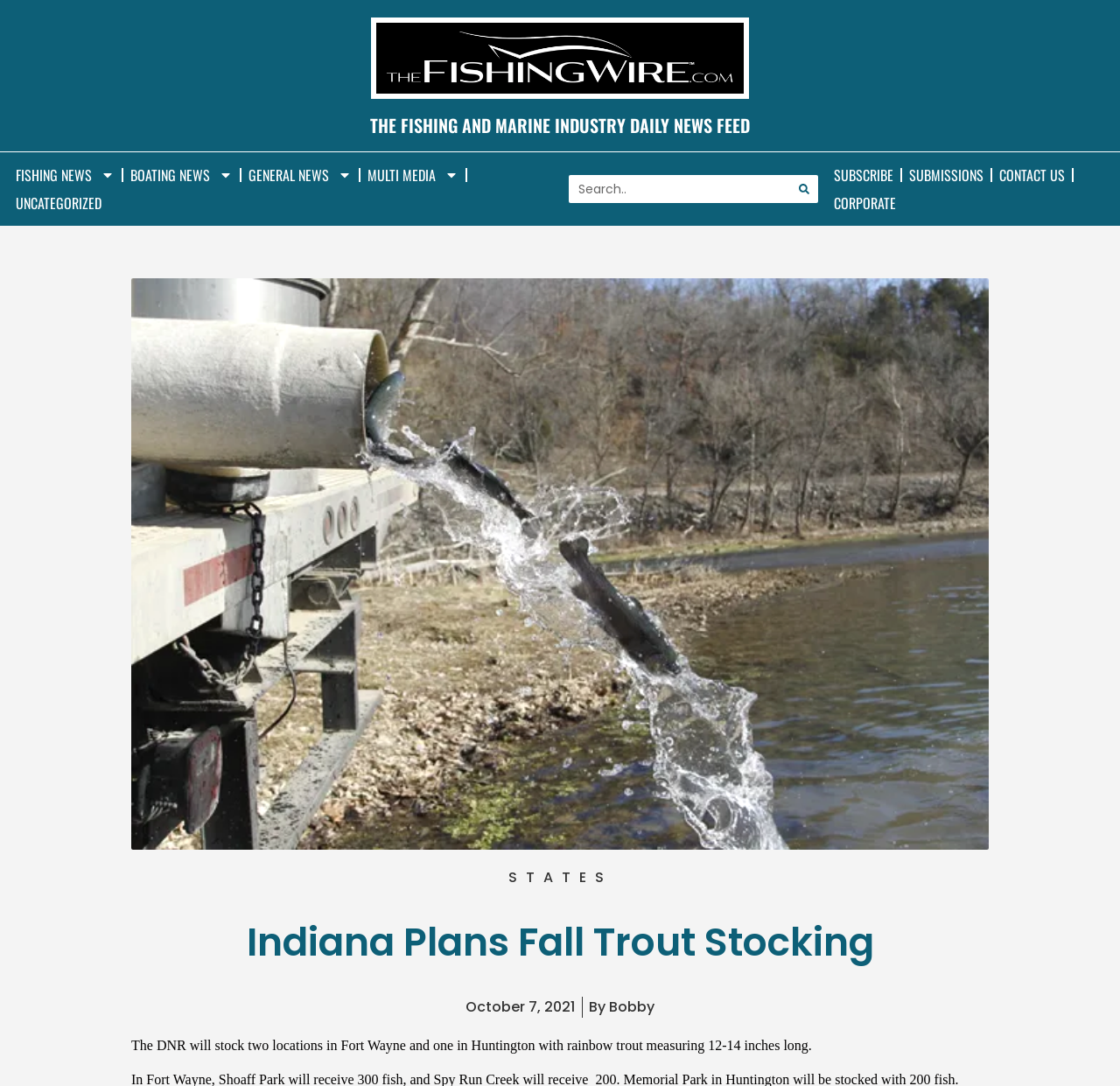What is the length of the rainbow trout?
Using the details shown in the screenshot, provide a comprehensive answer to the question.

I read the article and found that the DNR will stock locations with rainbow trout measuring 12-14 inches long. This is the length of the rainbow trout mentioned in the article.